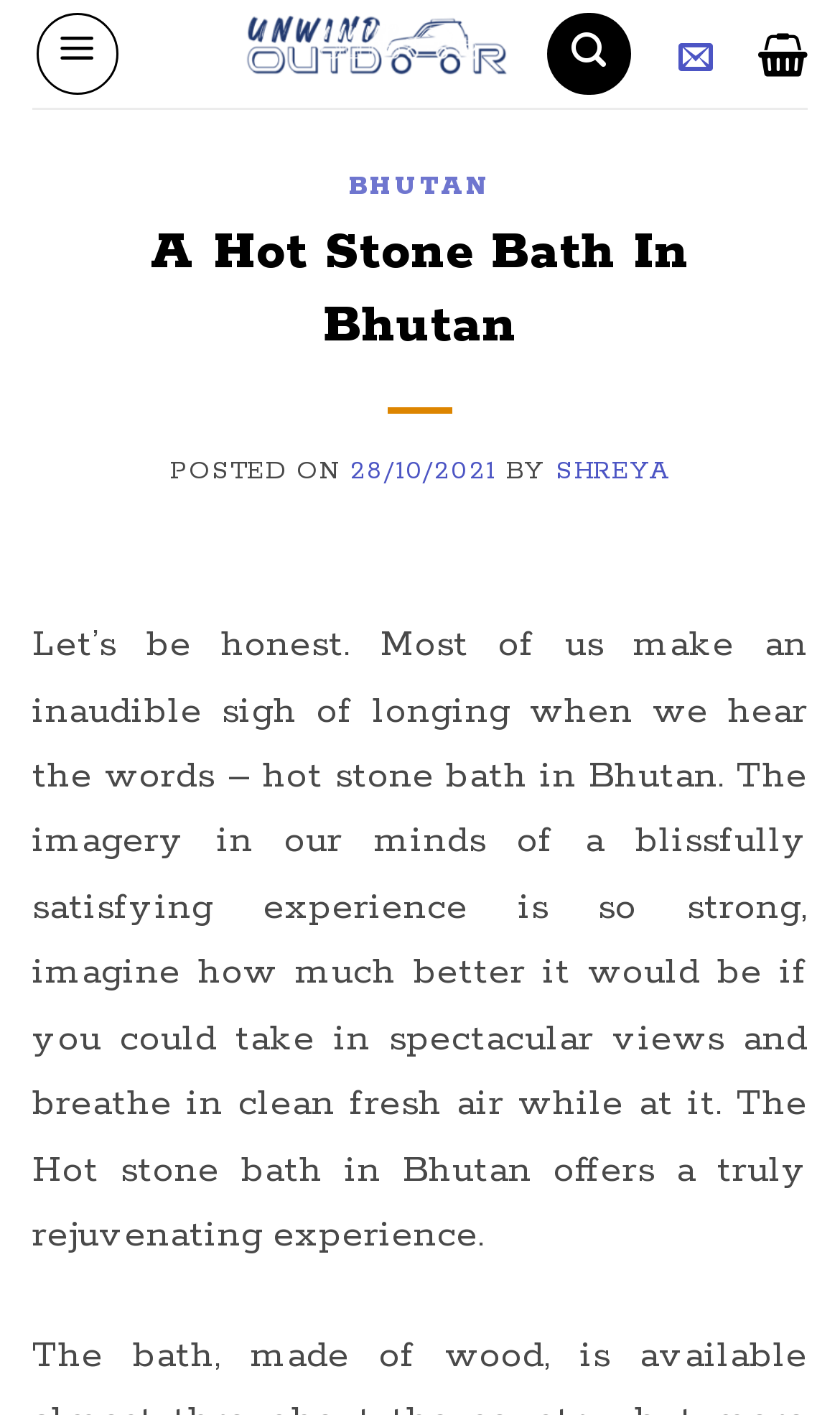What is the category of the article?
Could you answer the question with a detailed and thorough explanation?

I determined the category of the article by looking at the header section of the webpage, where I found a heading element with the text 'BHUTAN'. This suggests that the article is categorized under Bhutan.